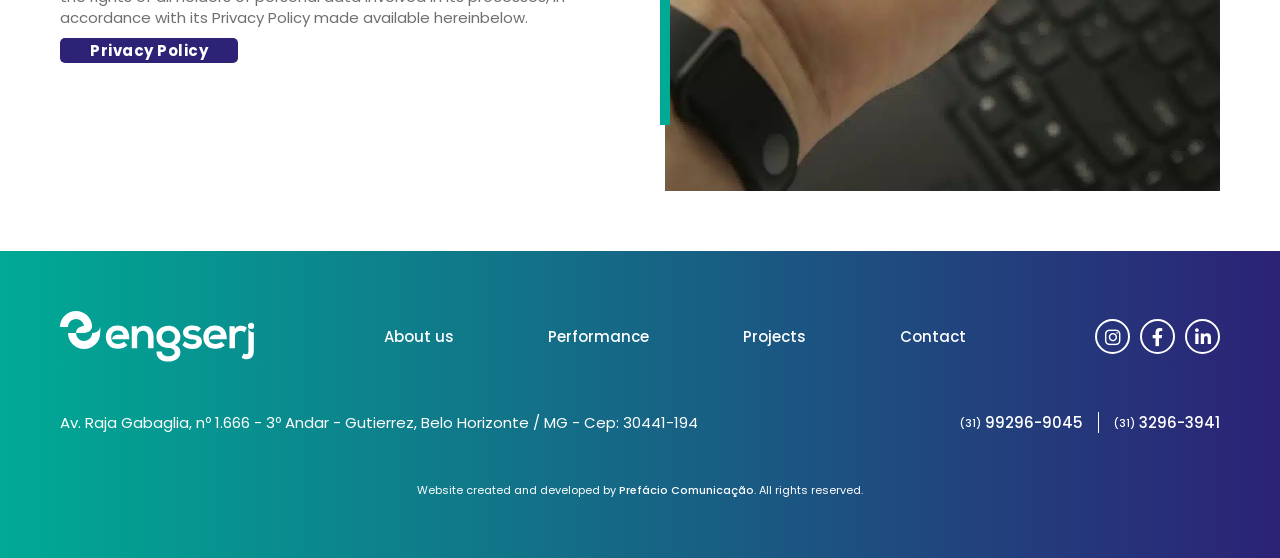Please determine the bounding box coordinates for the element that should be clicked to follow these instructions: "Share on Twitter".

None